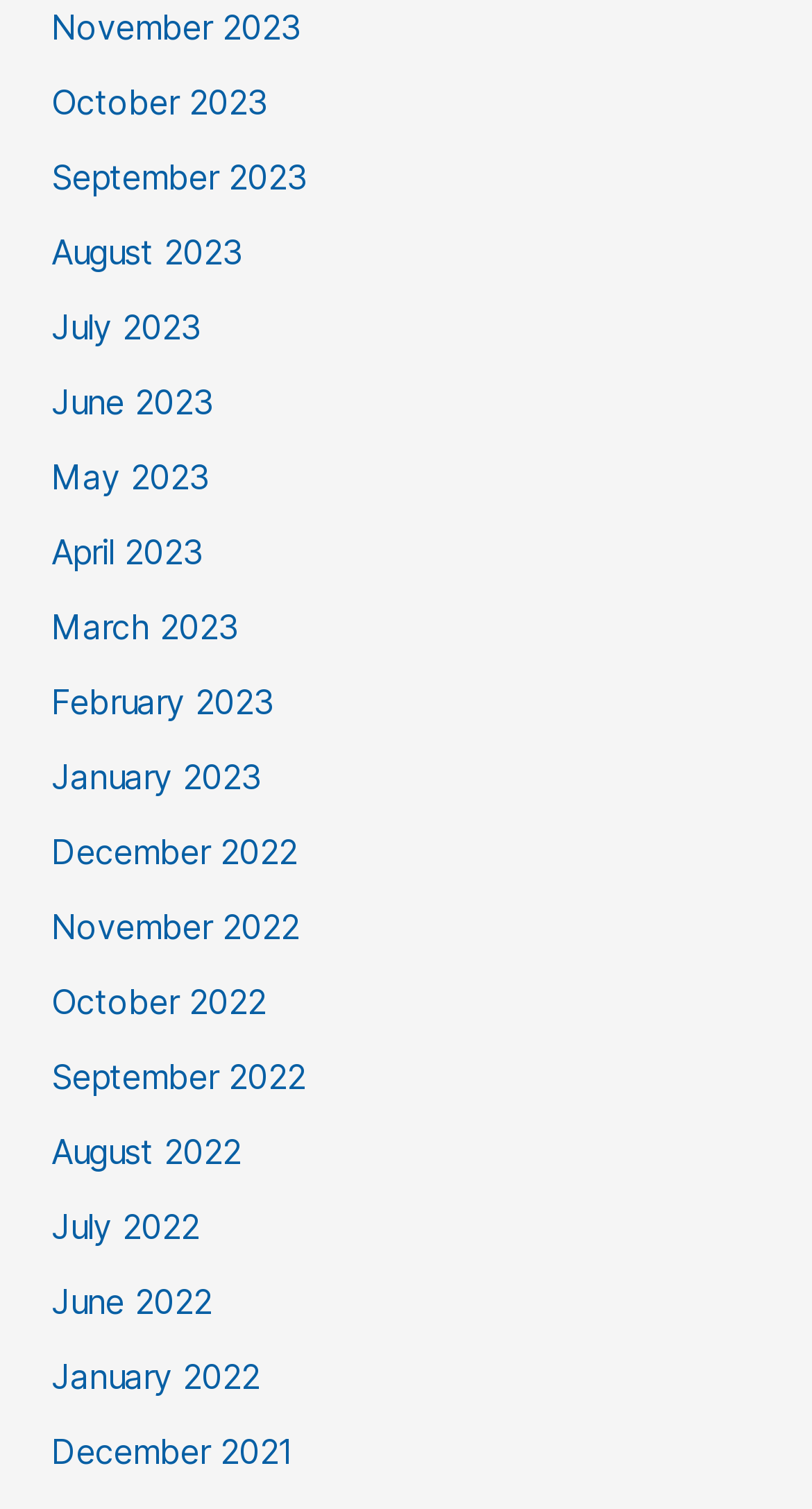Determine the bounding box for the described UI element: "October 2022".

[0.063, 0.65, 0.327, 0.677]